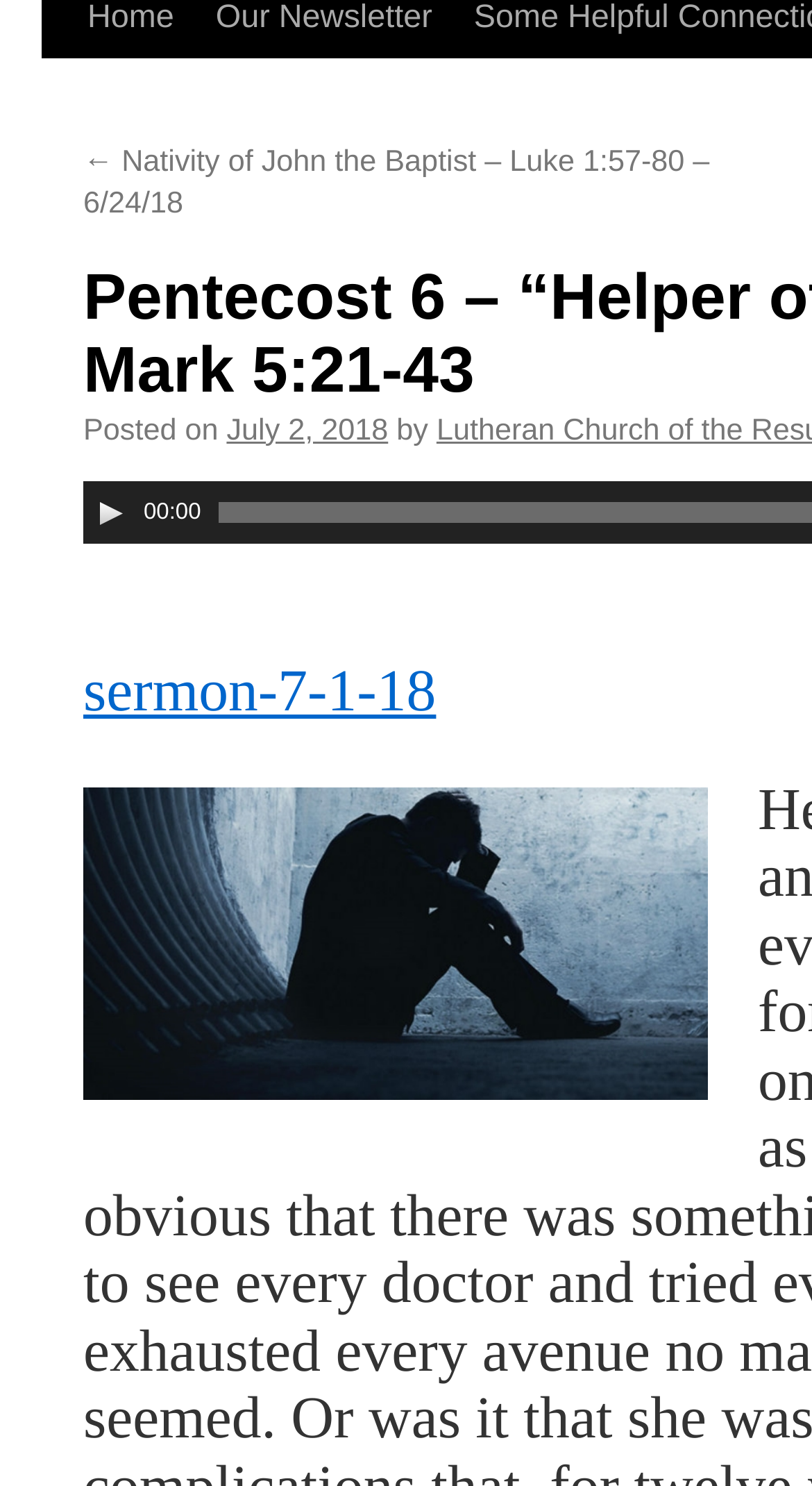Predict the bounding box coordinates of the UI element that matches this description: "July 2, 2018". The coordinates should be in the format [left, top, right, bottom] with each value between 0 and 1.

[0.279, 0.332, 0.478, 0.354]